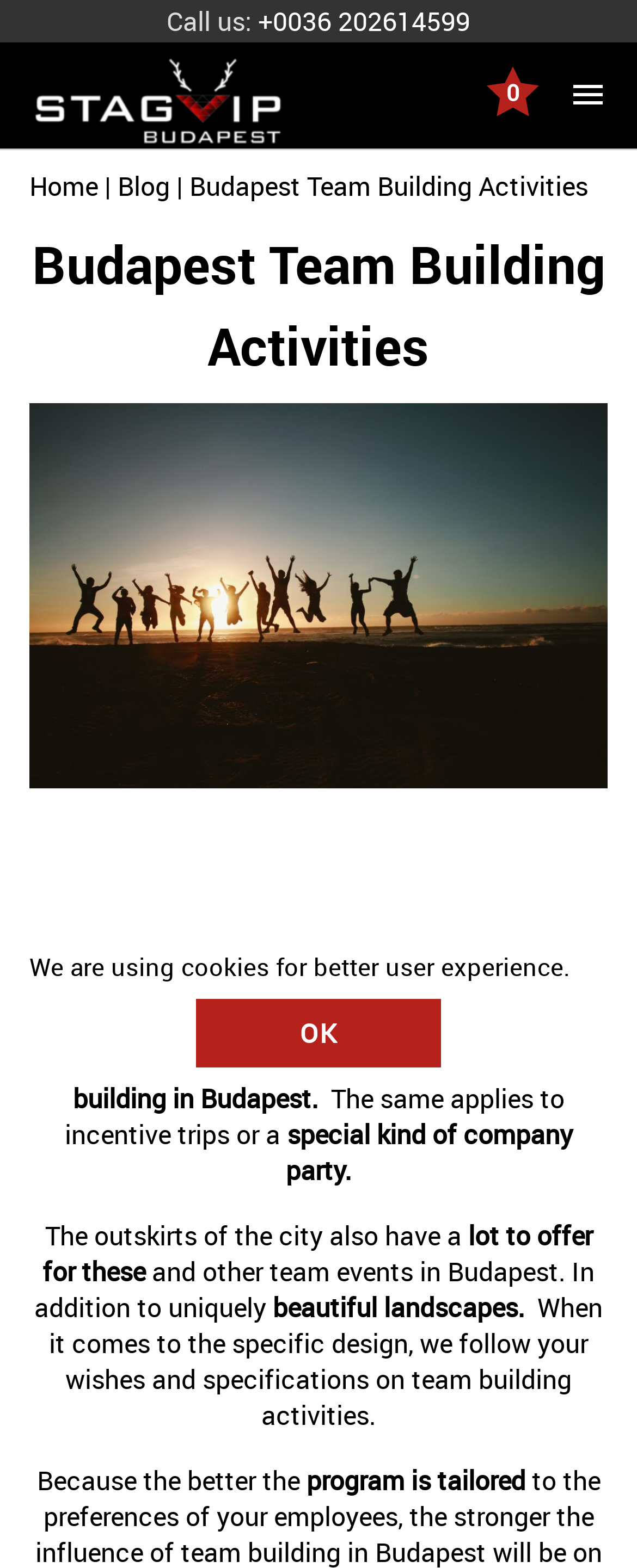Please locate the UI element described by "+0036 202614599" and provide its bounding box coordinates.

[0.405, 0.002, 0.738, 0.025]